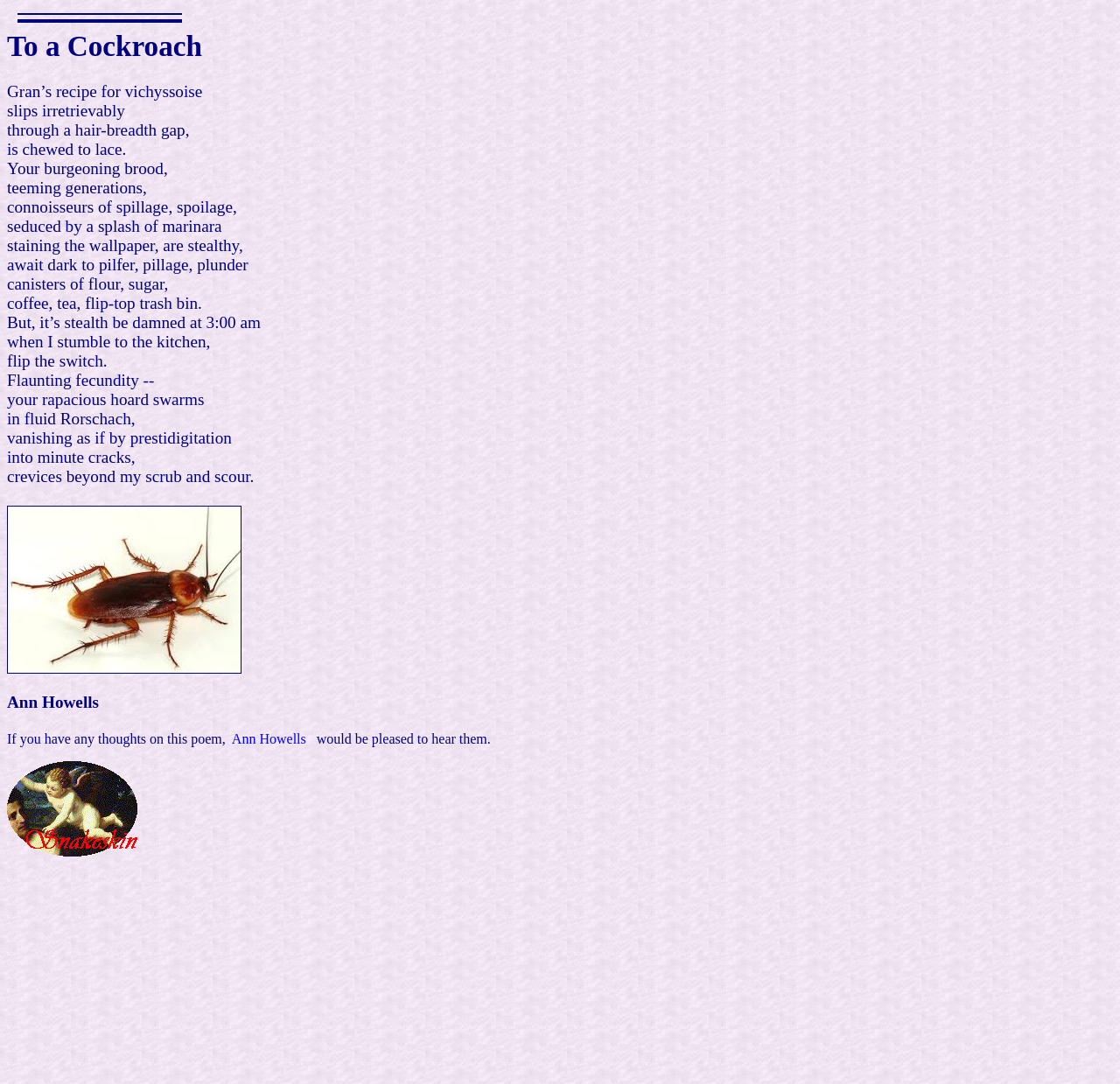Can you give a comprehensive explanation to the question given the content of the image?
What time is mentioned in the poem?

The time '3:00 am' is mentioned in the poem, specifically in the line 'But, it’s stealth be damned at 3:00 am' which is indicated by the StaticText element with the text 'But, it’s stealth be damned at 3:00 am' at coordinates [0.006, 0.289, 0.233, 0.306]